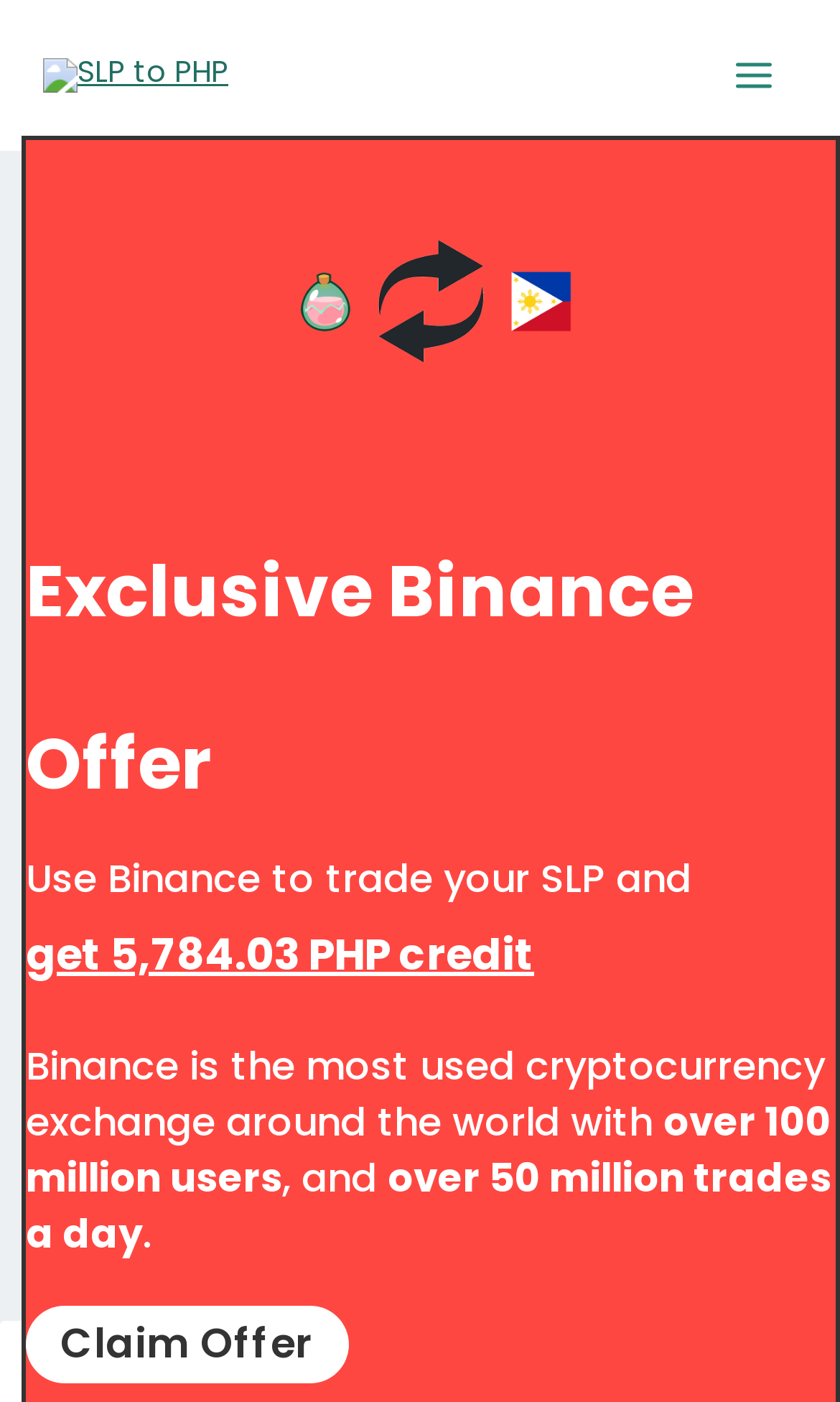Please find the bounding box coordinates of the element that you should click to achieve the following instruction: "view press releases". The coordinates should be presented as four float numbers between 0 and 1: [left, top, right, bottom].

None